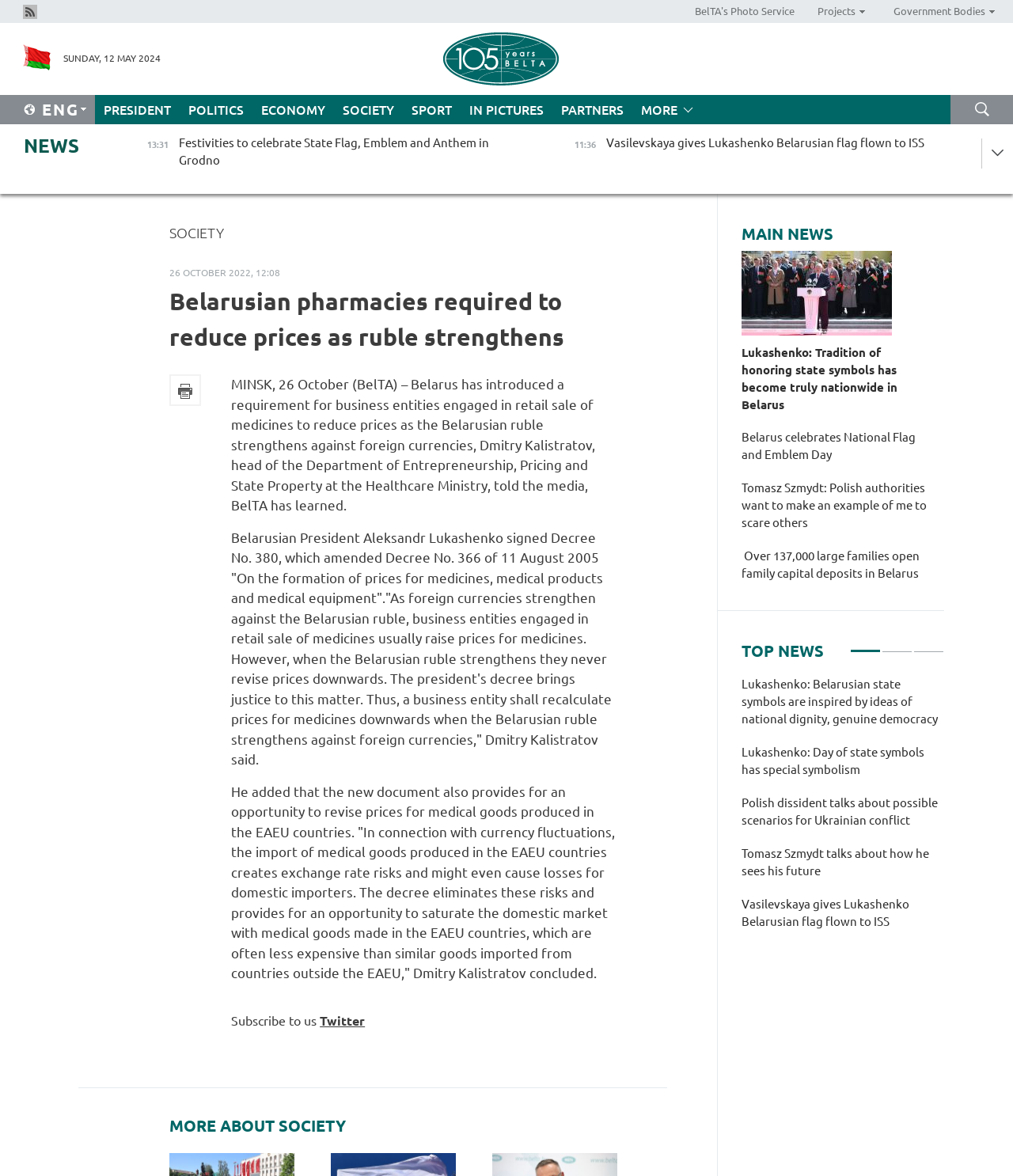Identify the bounding box coordinates of the region that should be clicked to execute the following instruction: "View 'BelTA's Photo Service'".

[0.686, 0.0, 0.784, 0.02]